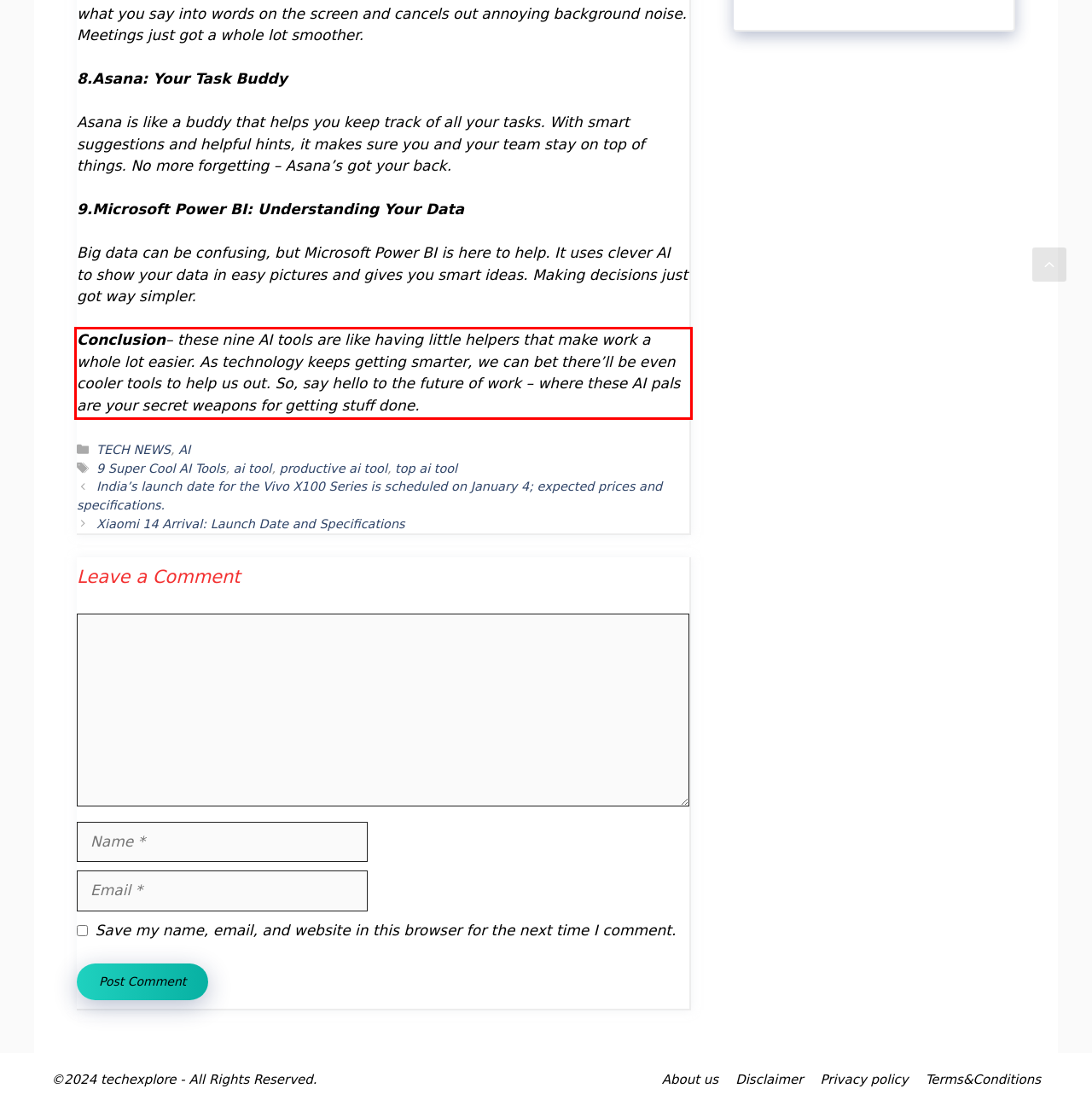Please examine the webpage screenshot containing a red bounding box and use OCR to recognize and output the text inside the red bounding box.

Conclusion– these nine AI tools are like having little helpers that make work a whole lot easier. As technology keeps getting smarter, we can bet there’ll be even cooler tools to help us out. So, say hello to the future of work – where these AI pals are your secret weapons for getting stuff done.